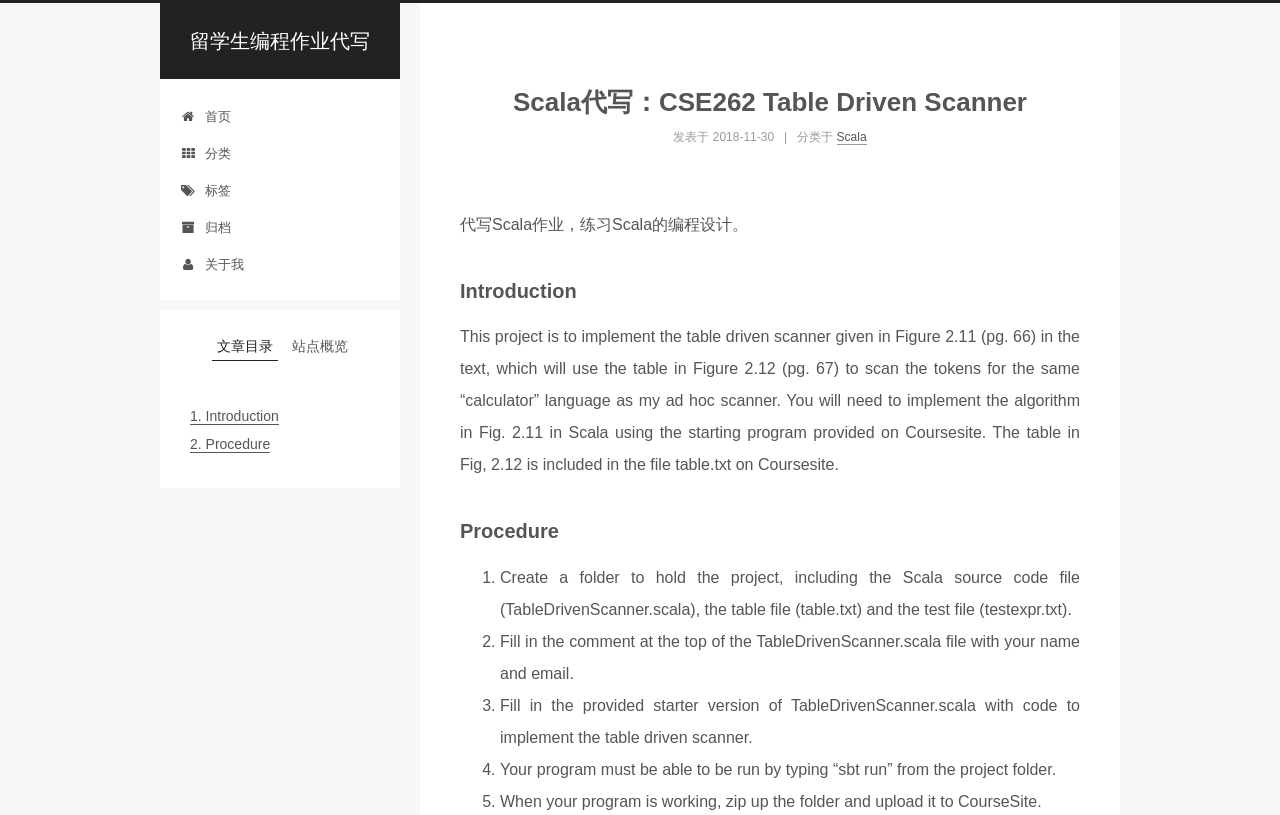Specify the bounding box coordinates of the element's region that should be clicked to achieve the following instruction: "Click on the '留学生编程作业代写' link". The bounding box coordinates consist of four float numbers between 0 and 1, in the format [left, top, right, bottom].

[0.125, 0.028, 0.312, 0.072]